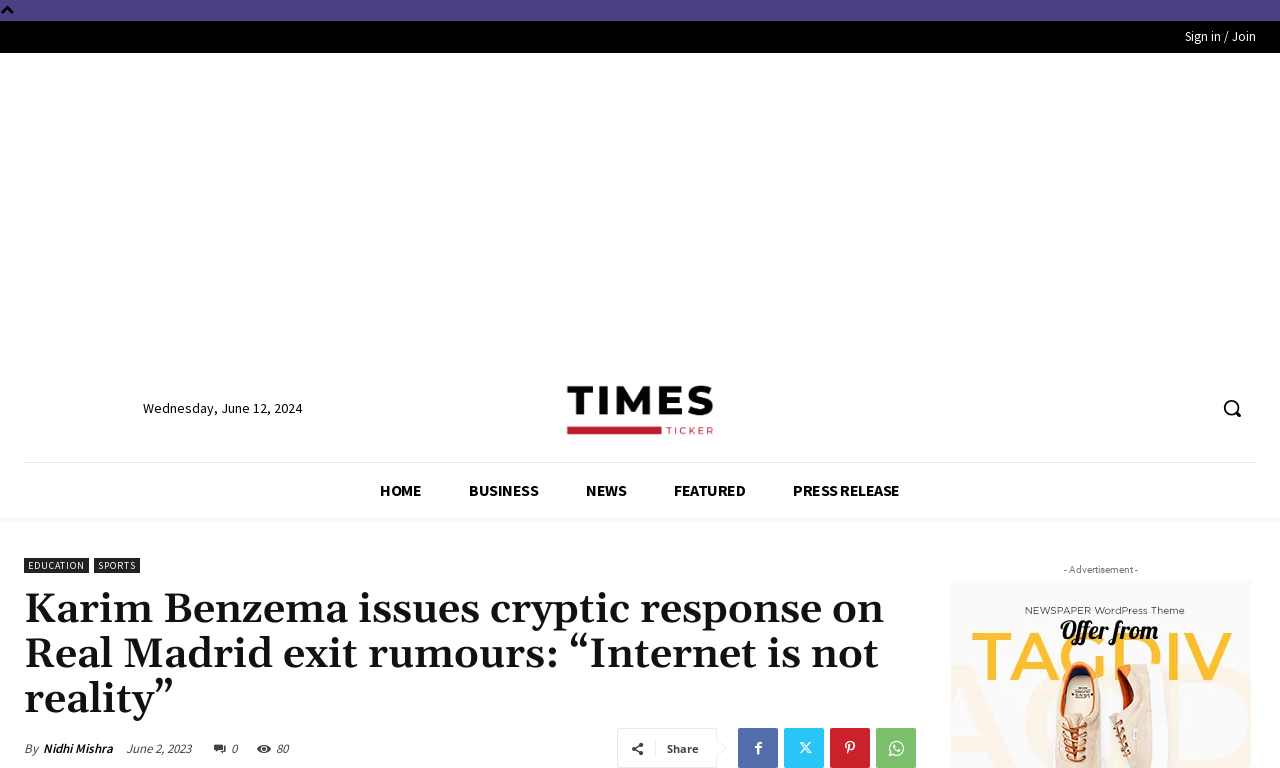Bounding box coordinates are given in the format (top-left x, top-left y, bottom-right x, bottom-right y). All values should be floating point numbers between 0 and 1. Provide the bounding box coordinate for the UI element described as: Sign in / Join

[0.926, 0.034, 0.981, 0.062]